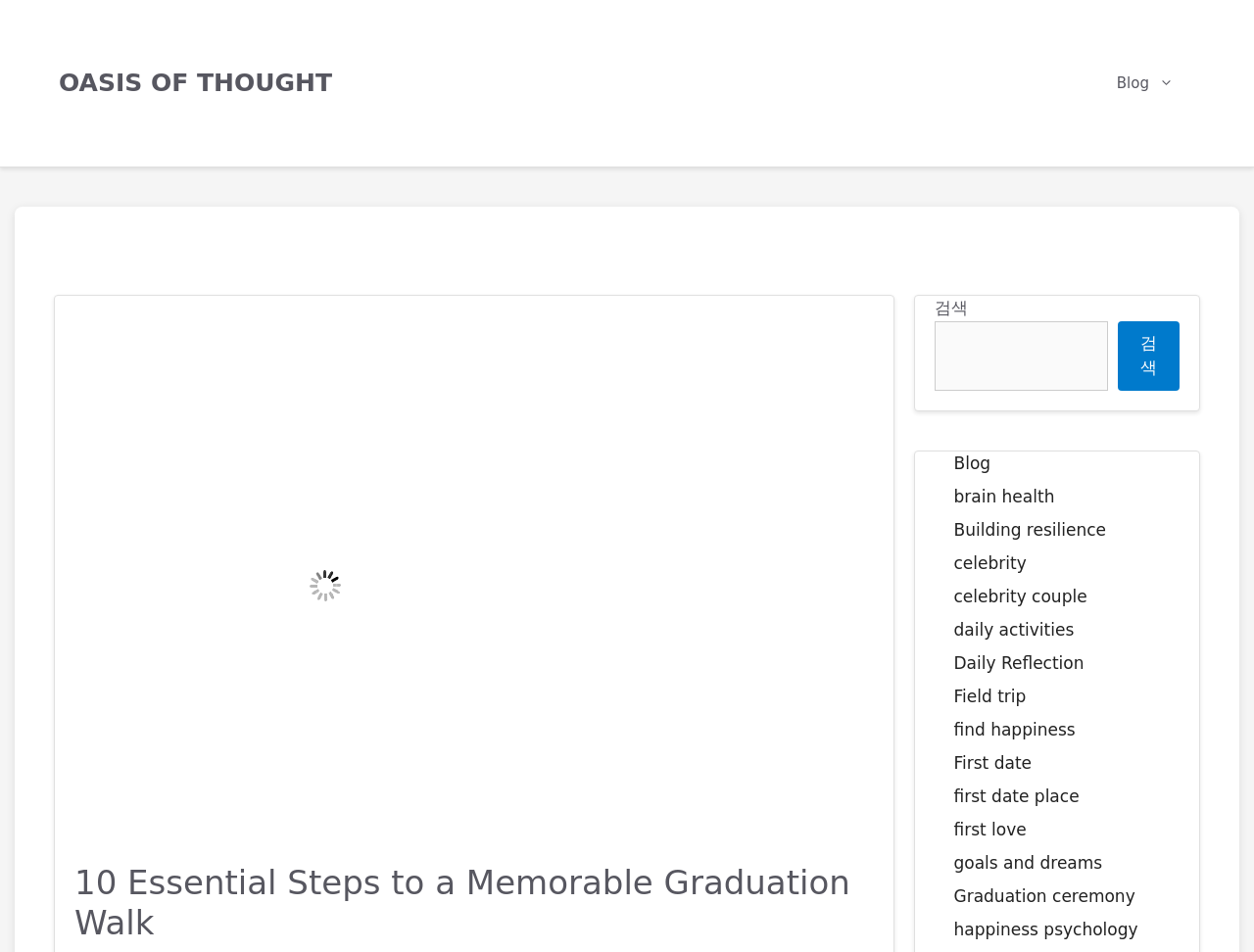What is the topic of the featured article?
Respond with a short answer, either a single word or a phrase, based on the image.

Graduation walk